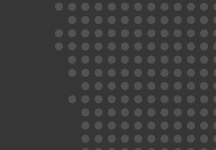Offer an in-depth caption of the image, mentioning all notable aspects.

The image features the logo of the Better Business Bureau (BBB), a prominent organization dedicated to promoting trust between businesses and consumers. The logo is situated on a background with a dark theme, highlighted by a pattern of concentric circles, which adds a modern touch. The BBB is known for its role in providing consumers with reliable information on various businesses, and its logo often symbolizes credibility and accountability in business practices.